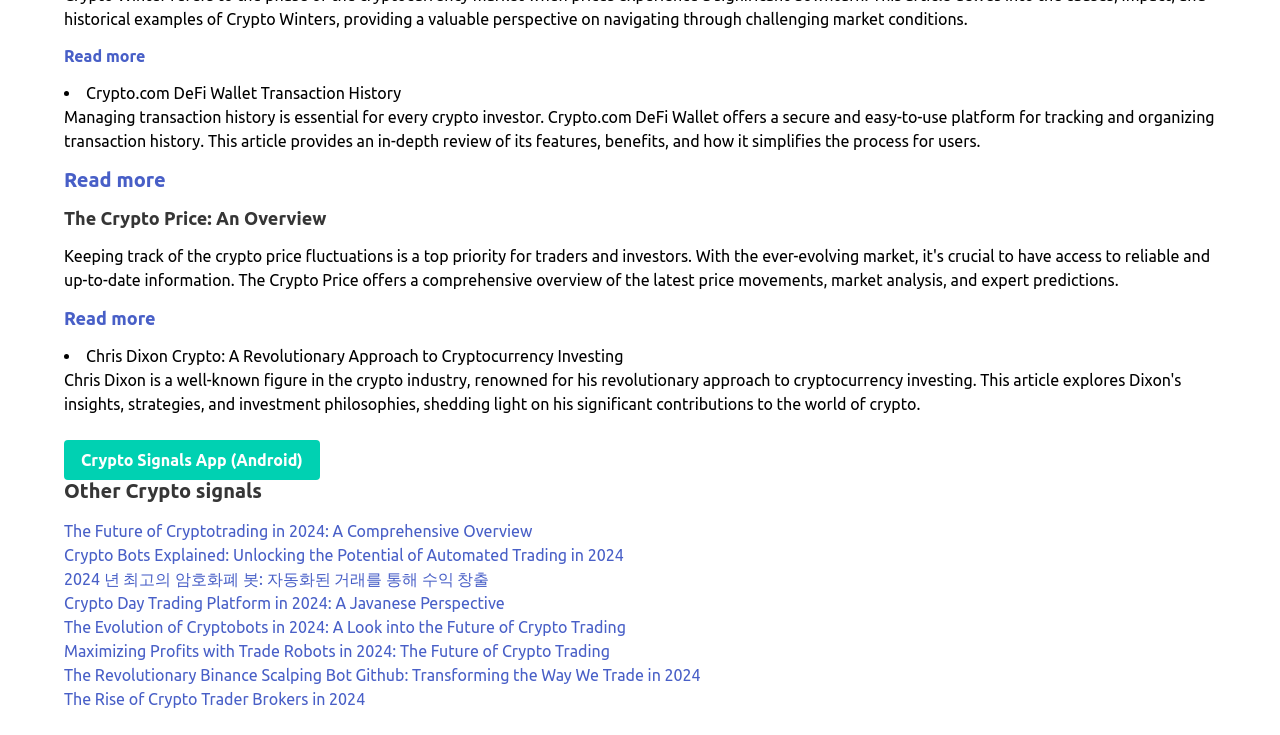Locate the coordinates of the bounding box for the clickable region that fulfills this instruction: "Explore the Revolutionary Binance Scalping Bot Github".

[0.05, 0.905, 0.547, 0.93]